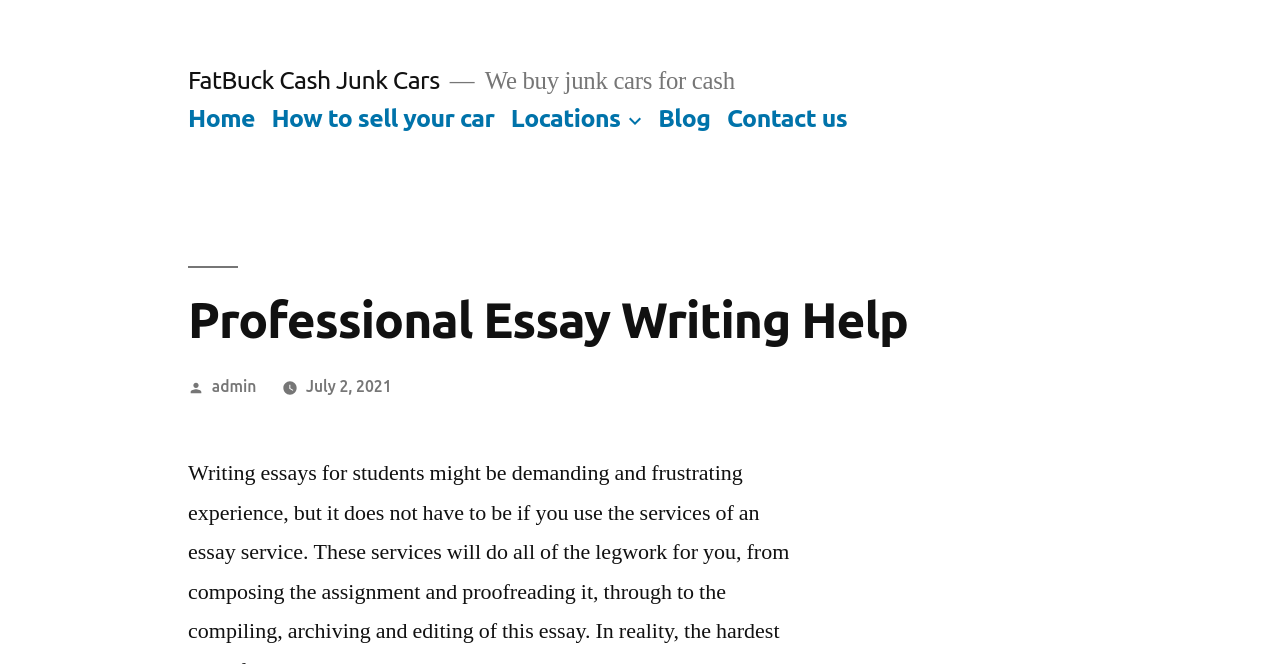Based on the element description Locations, identify the bounding box of the UI element in the given webpage screenshot. The coordinates should be in the format (top-left x, top-left y, bottom-right x, bottom-right y) and must be between 0 and 1.

[0.399, 0.157, 0.485, 0.199]